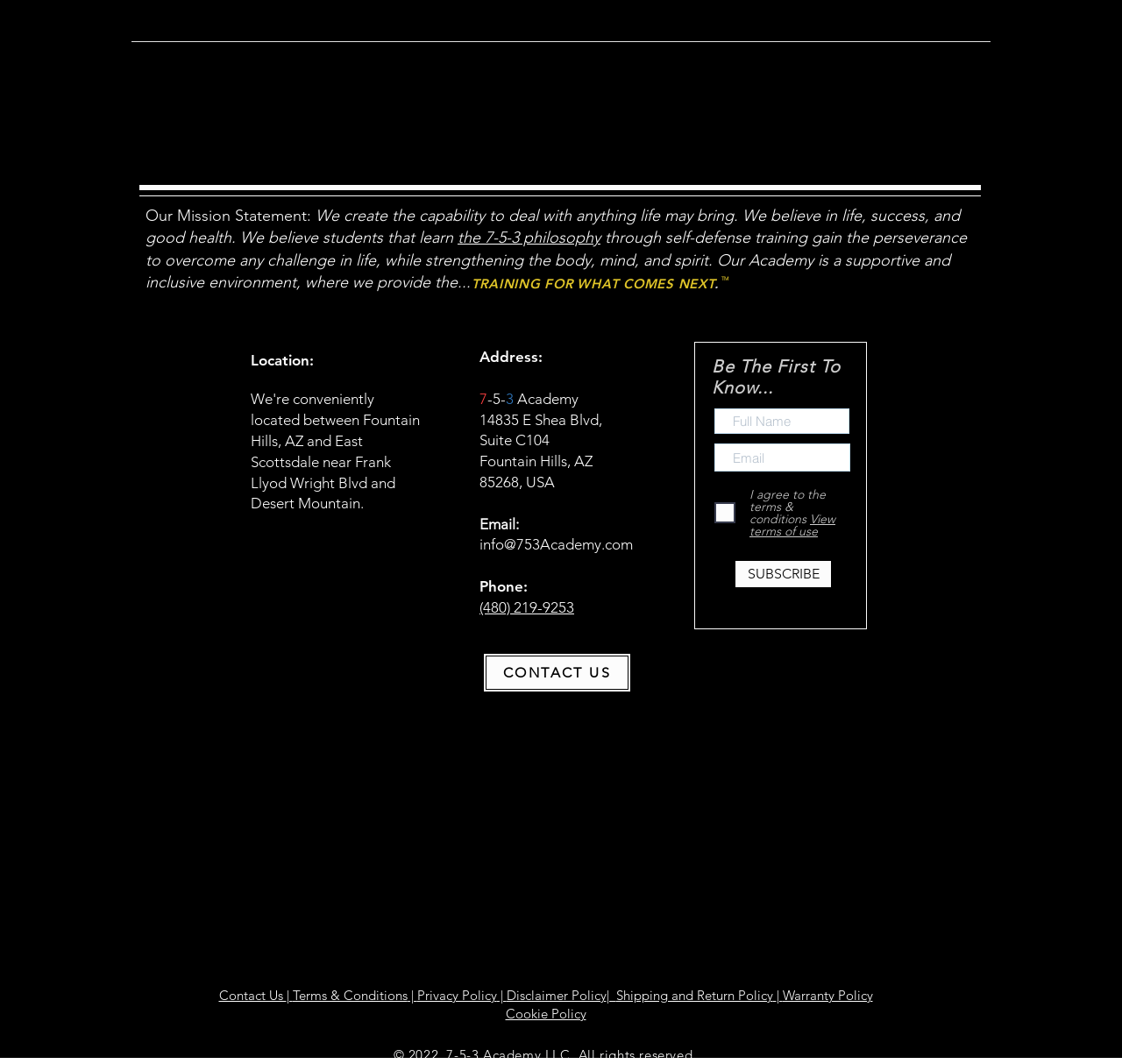Given the element description Terms & Conditions, specify the bounding box coordinates of the corresponding UI element in the format (top-left x, top-left y, bottom-right x, bottom-right y). All values must be between 0 and 1.

[0.261, 0.928, 0.363, 0.943]